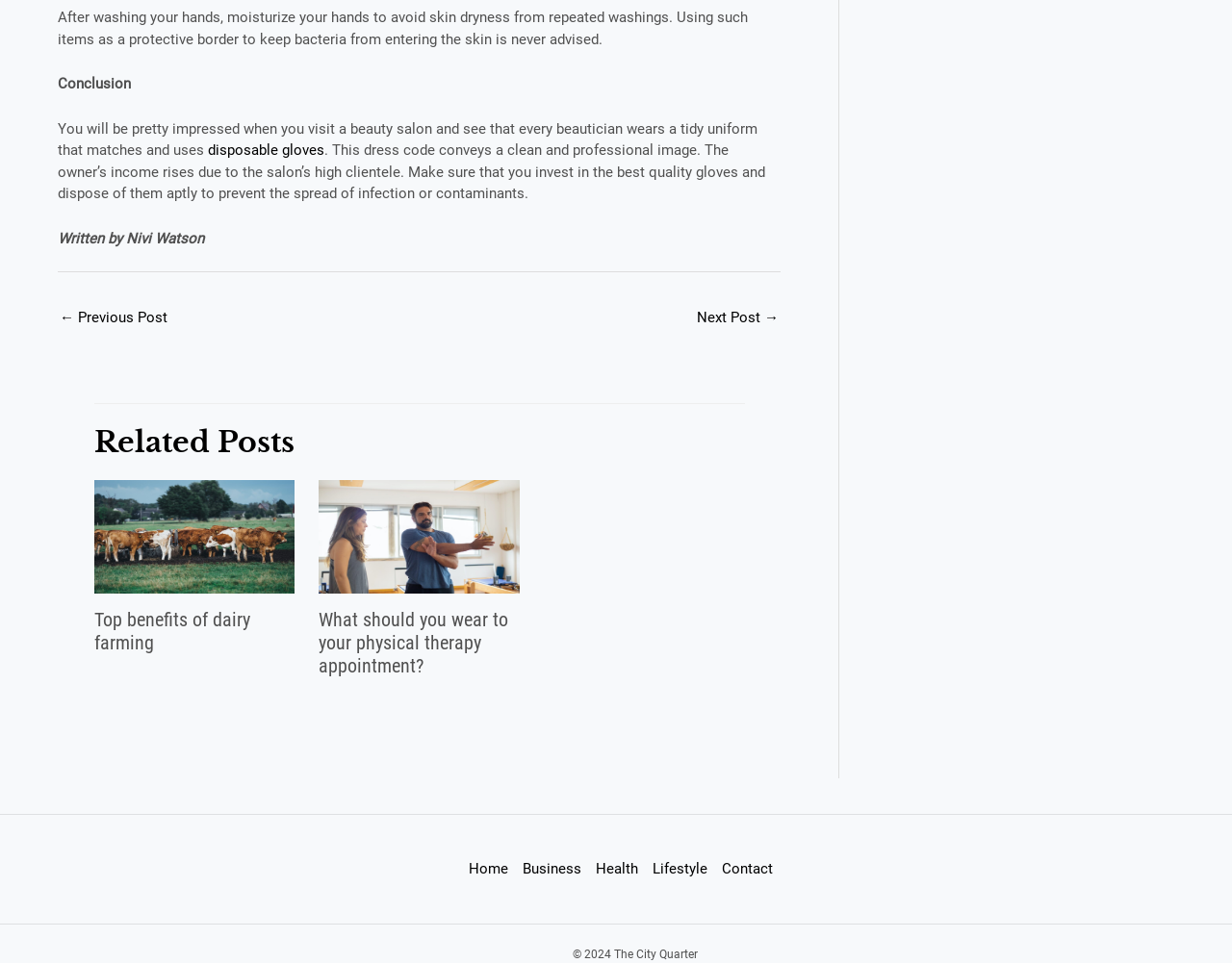Please identify the bounding box coordinates of the area that needs to be clicked to follow this instruction: "Click on the 'Log In' link".

None